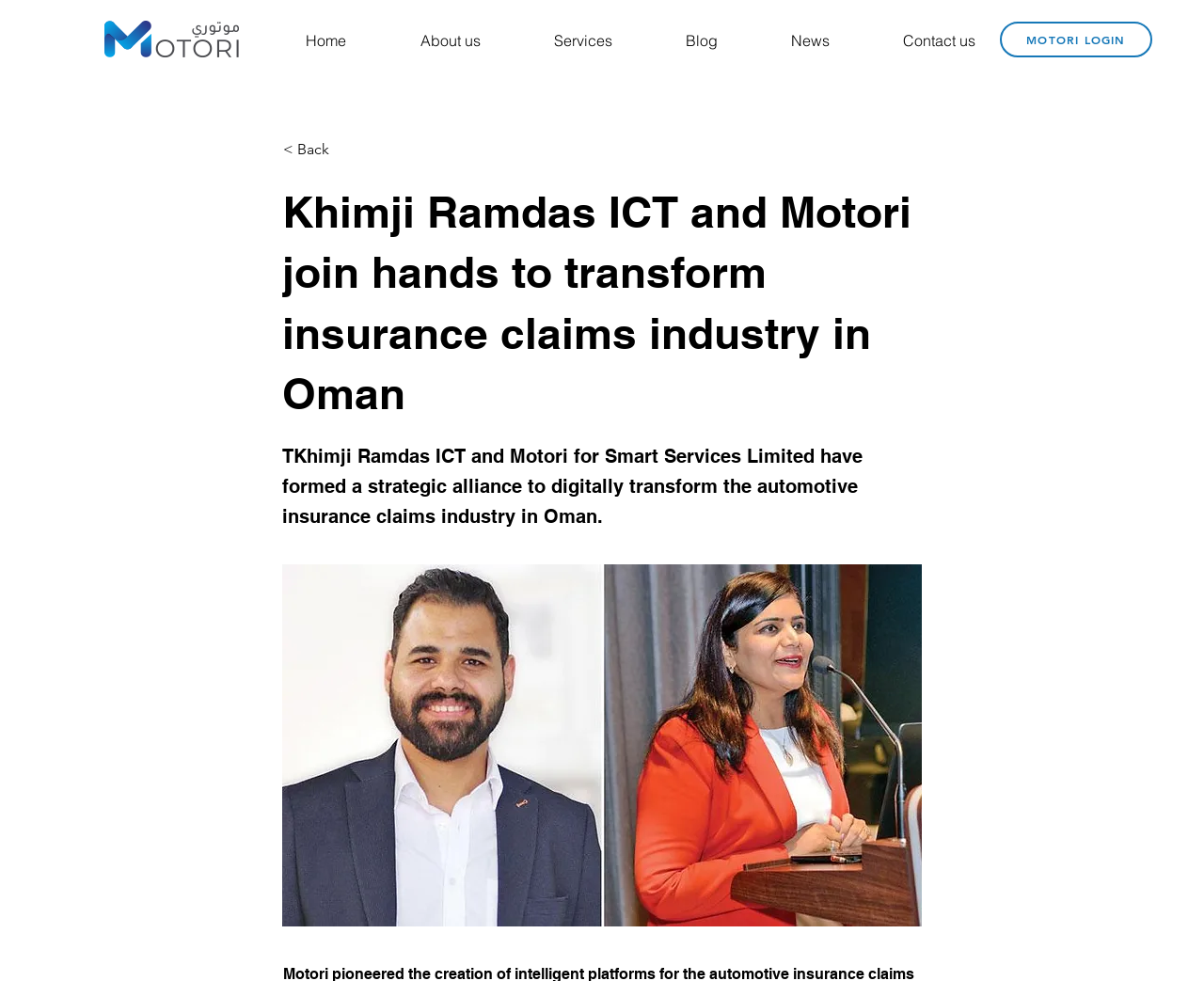What is the purpose of the alliance between Khimji Ramdas ICT and Motori?
Provide a comprehensive and detailed answer to the question.

Based on the StaticText element with the text 'TKhimji Ramdas ICT and Motori for Smart Services Limited have formed a strategic alliance to digitally transform the automotive insurance claims industry in Oman.', I can infer that the purpose of the alliance is to digitally transform the automotive insurance claims industry.